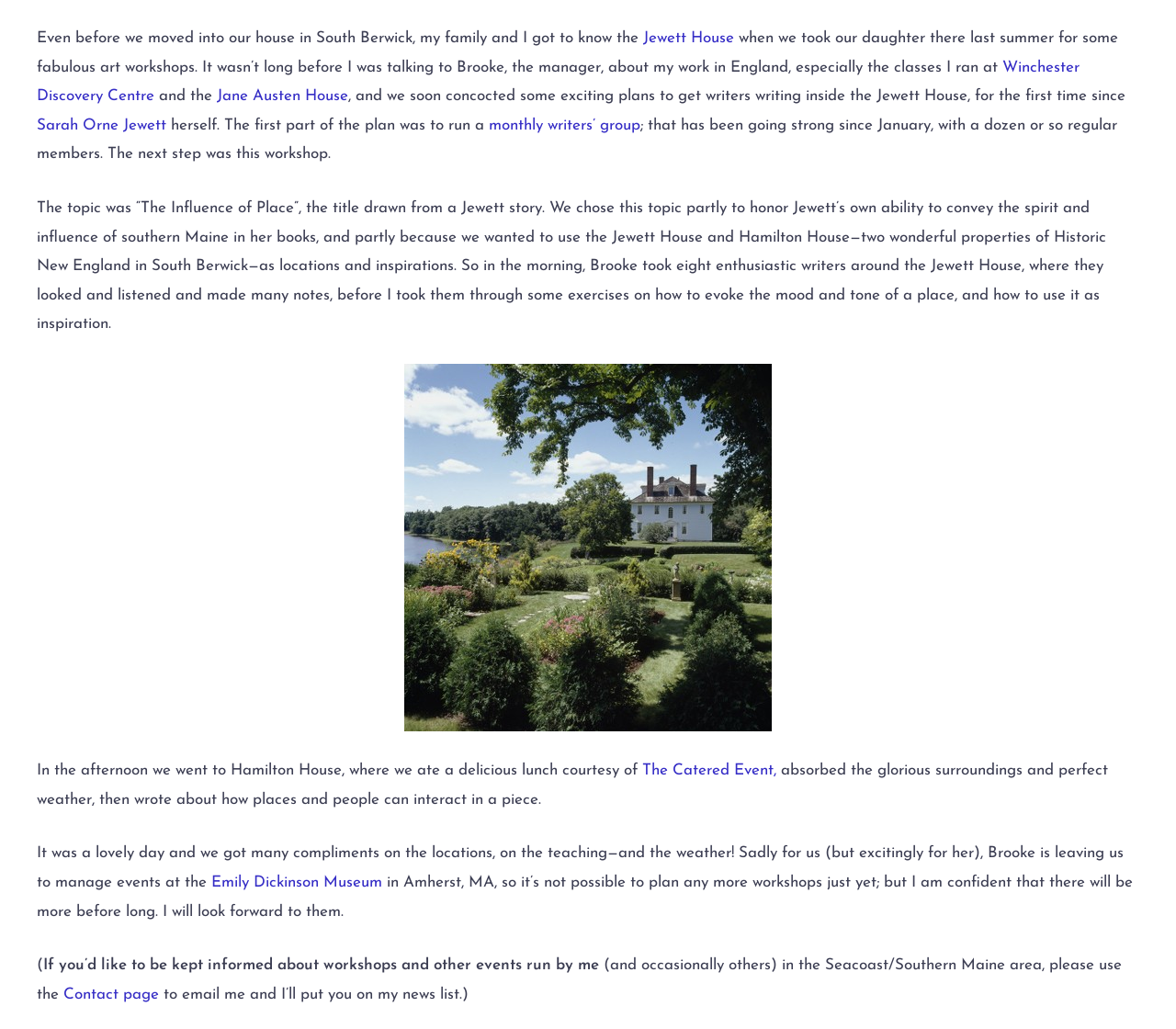Extract the bounding box coordinates for the described element: "Jewett House". The coordinates should be represented as four float numbers between 0 and 1: [left, top, right, bottom].

[0.547, 0.029, 0.624, 0.045]